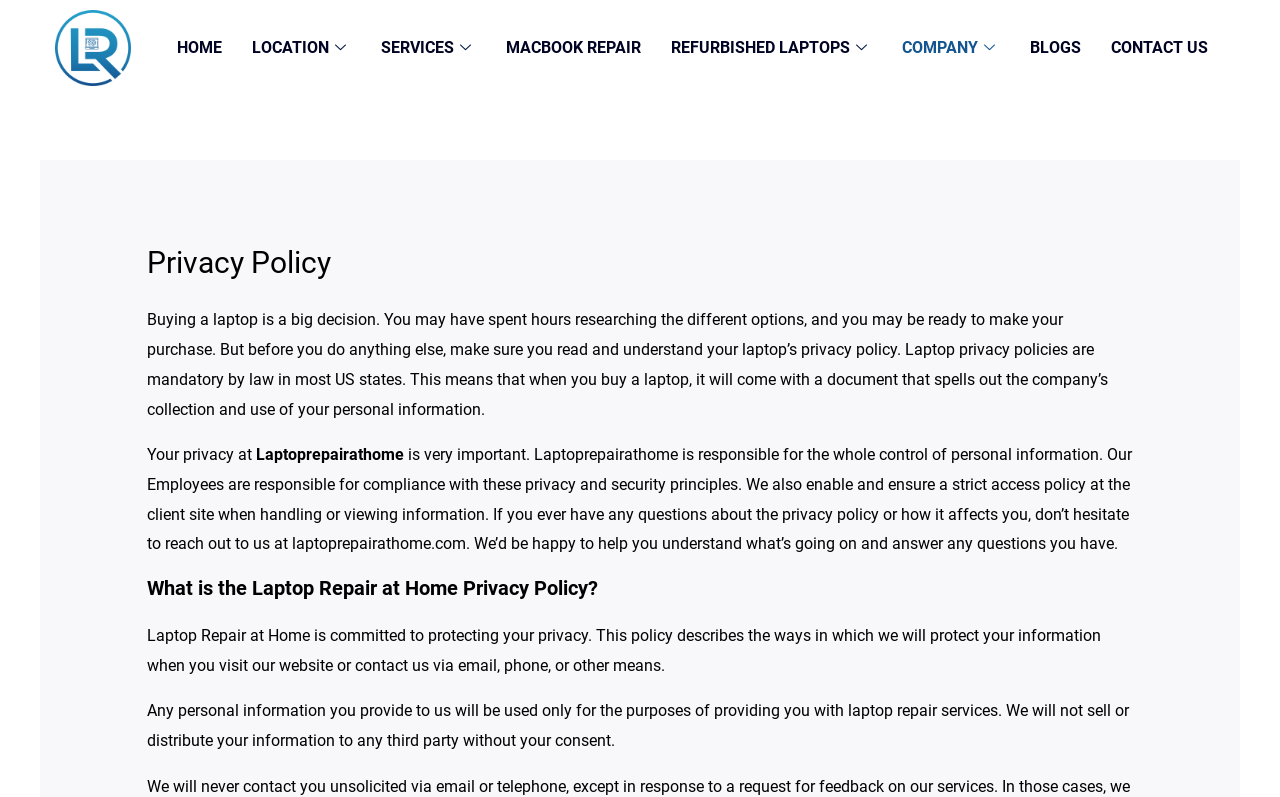Provide the bounding box coordinates of the section that needs to be clicked to accomplish the following instruction: "Click MACBOOK REPAIR."

[0.384, 0.013, 0.513, 0.107]